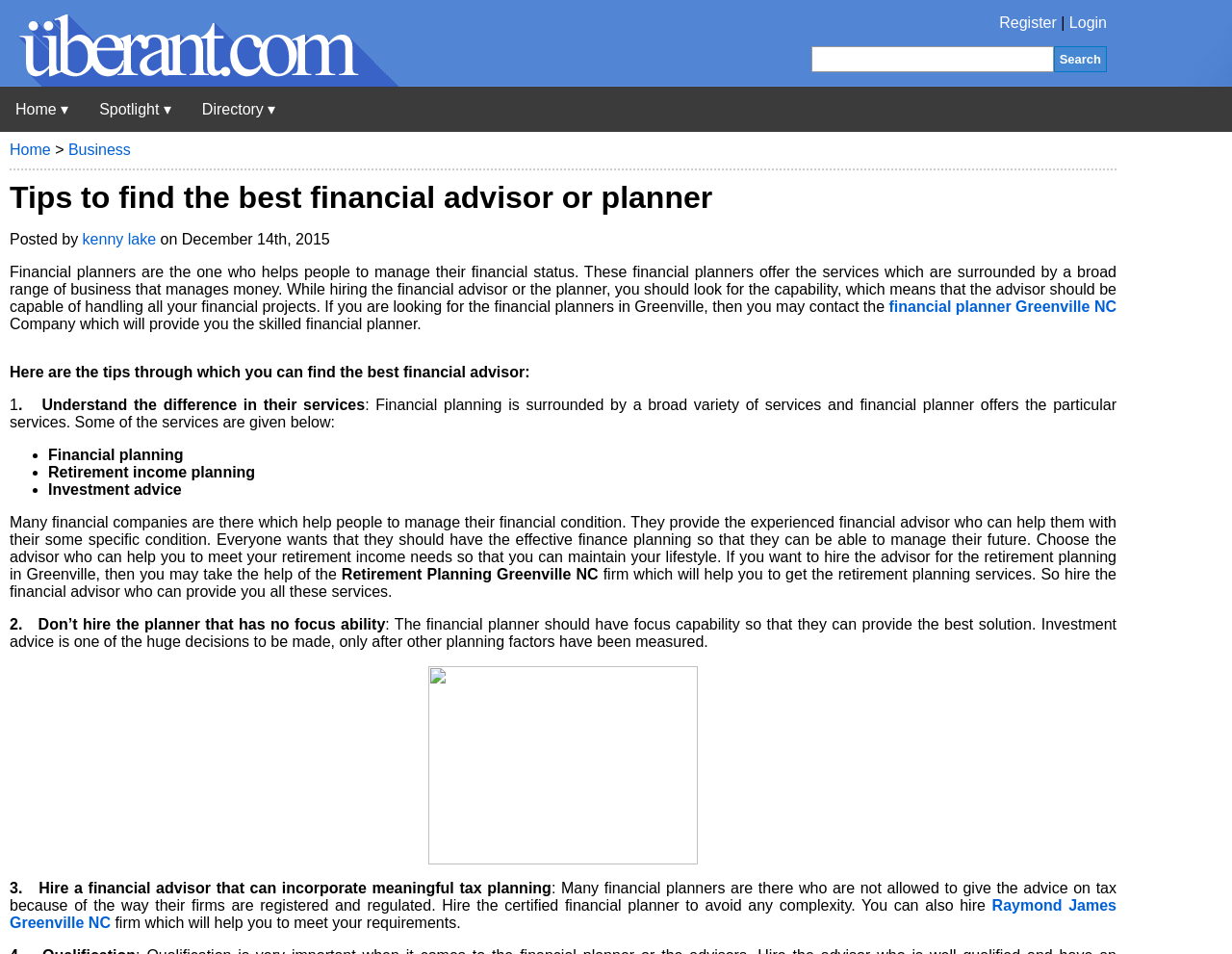Determine and generate the text content of the webpage's headline.

Tips to find the best financial advisor or planner